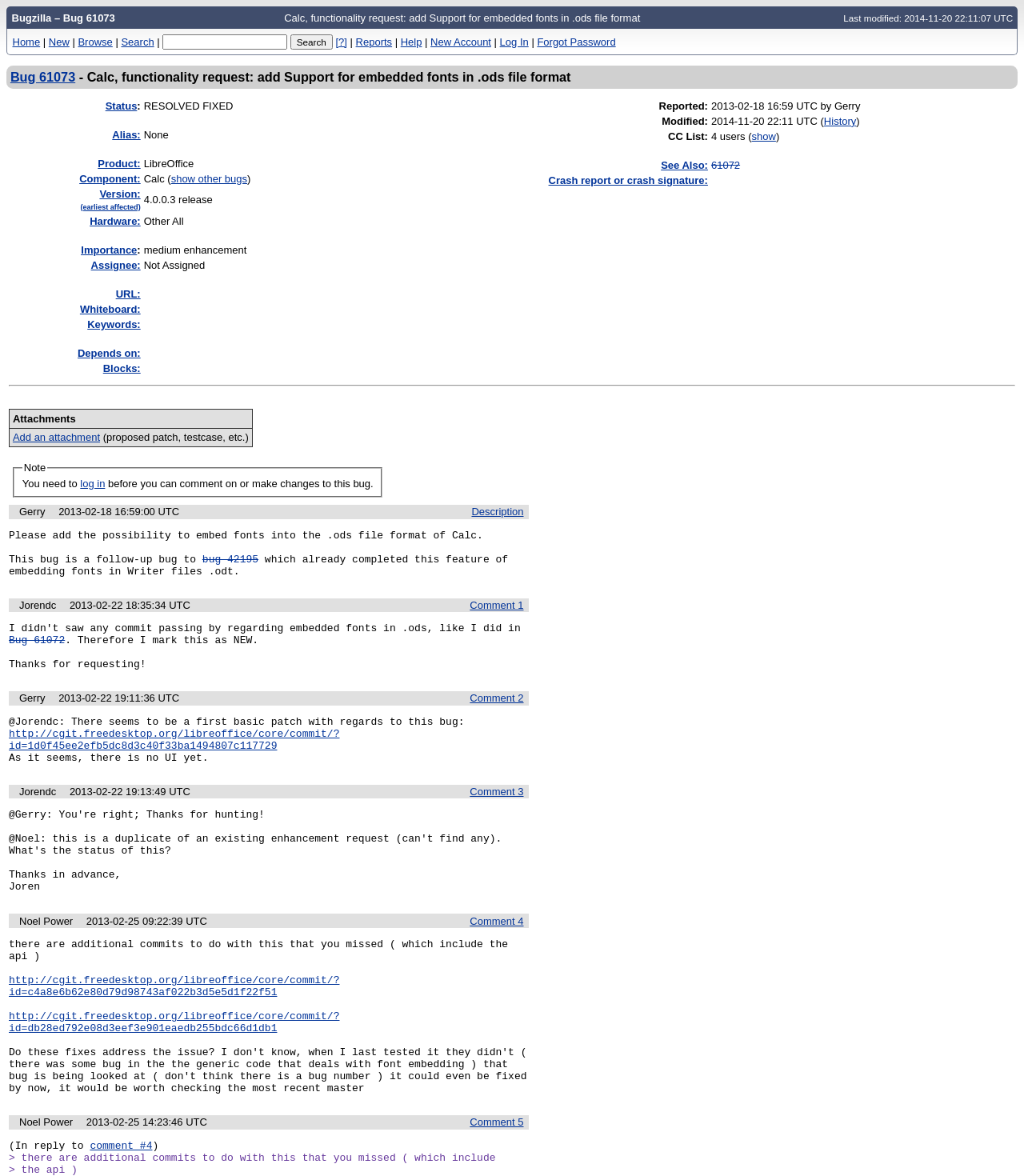What is the importance of bug 61073?
Carefully analyze the image and provide a thorough answer to the question.

I found the answer by looking at the table with the bug details, where the 'Importance:' rowheader is associated with the gridcell containing the text 'medium enhancement'.